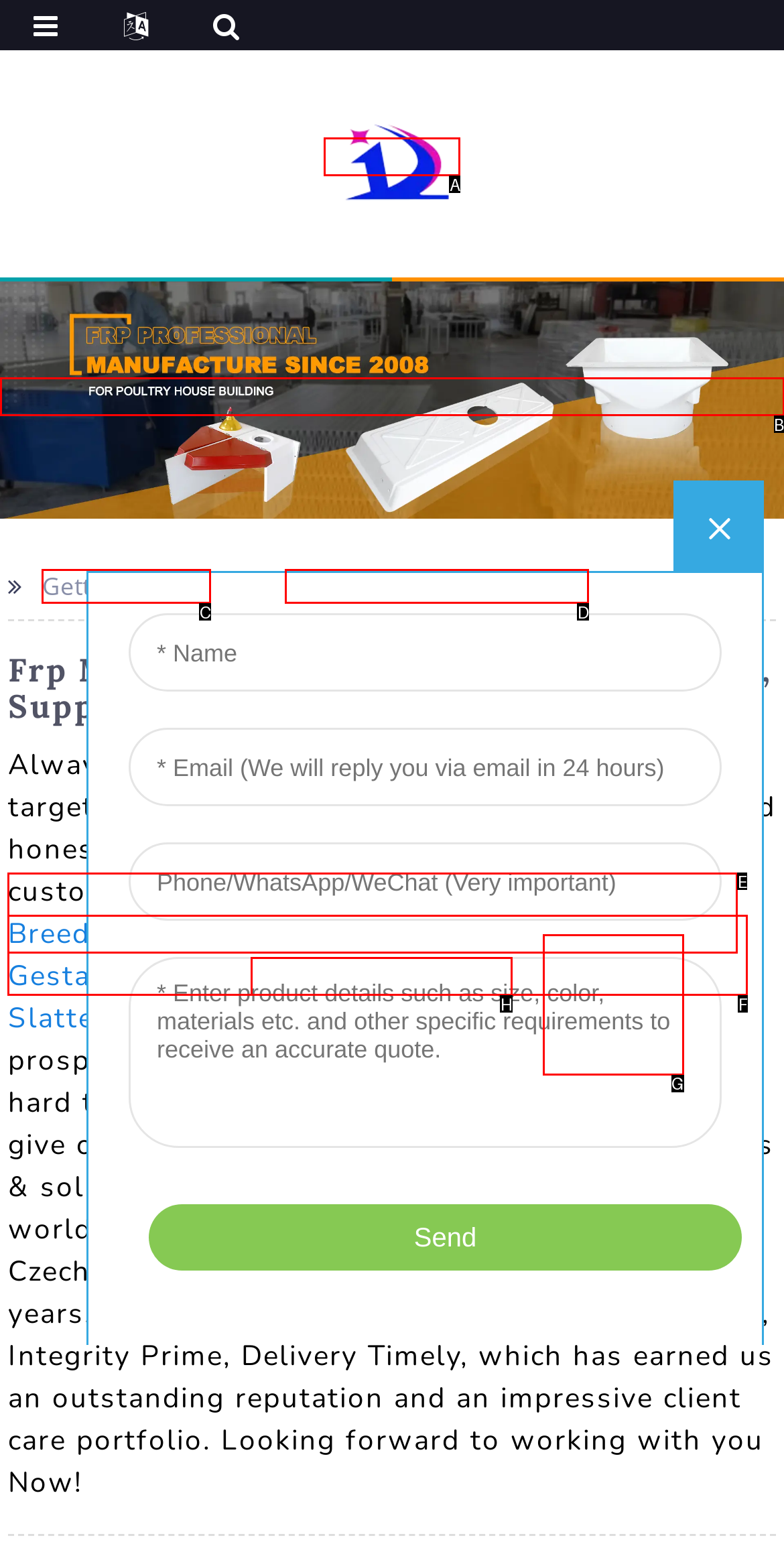Tell me the letter of the UI element to click in order to accomplish the following task: Click the logo
Answer with the letter of the chosen option from the given choices directly.

A